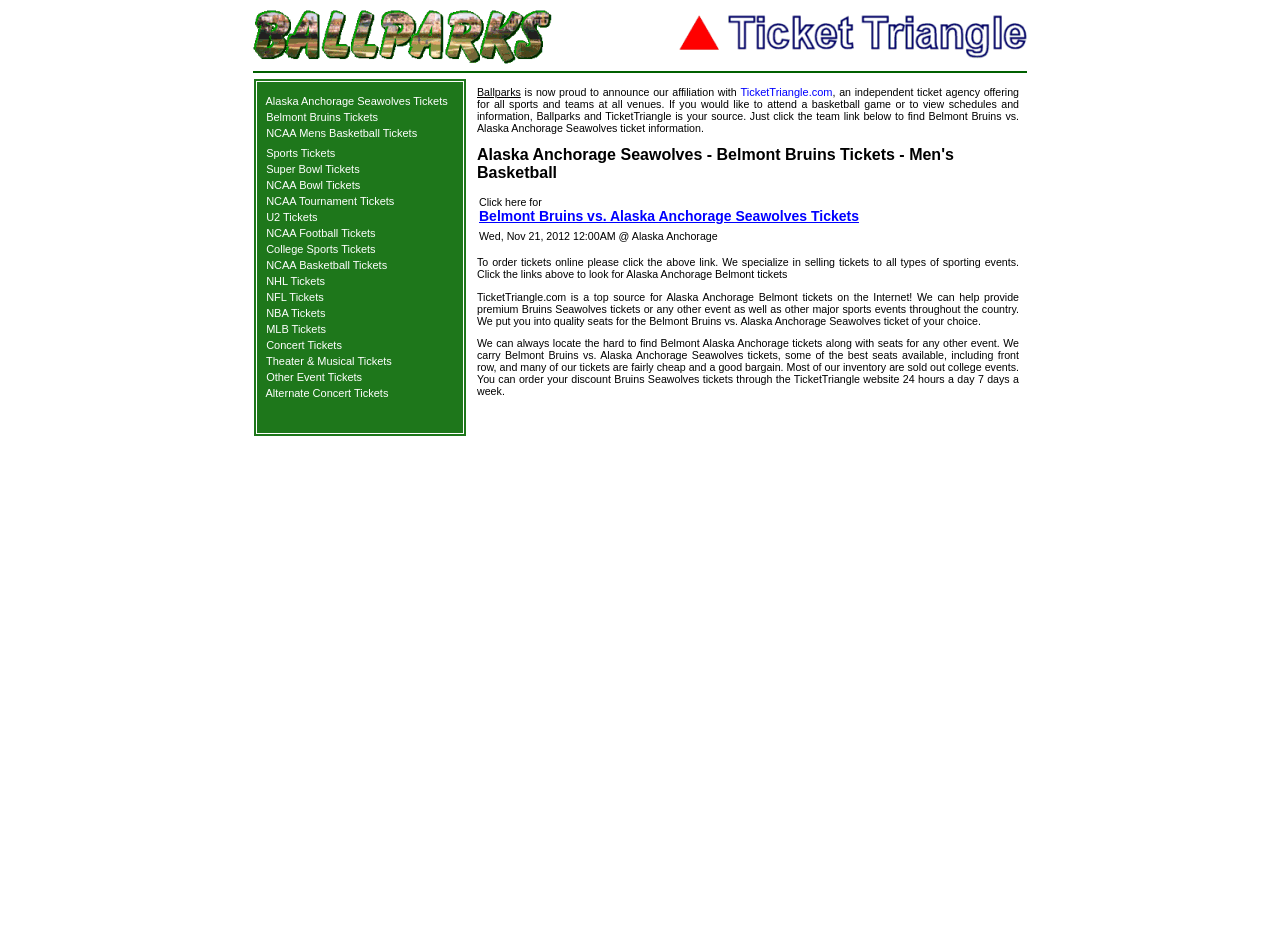Pinpoint the bounding box coordinates of the clickable element needed to complete the instruction: "View the report 'Community Care Hubs: A Promising Model for Health and Social Care Coordination'". The coordinates should be provided as four float numbers between 0 and 1: [left, top, right, bottom].

None